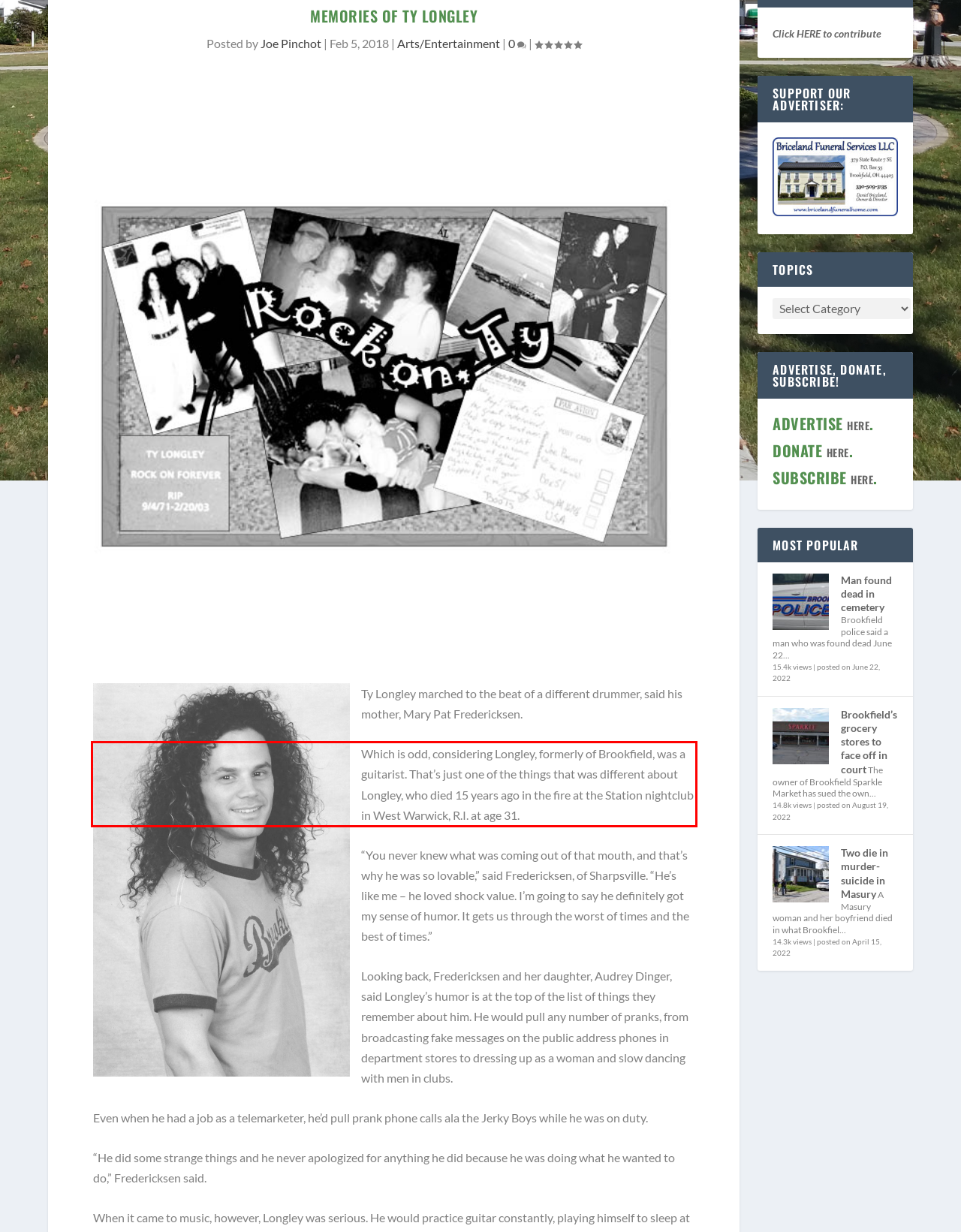Observe the screenshot of the webpage that includes a red rectangle bounding box. Conduct OCR on the content inside this red bounding box and generate the text.

Which is odd, considering Longley, formerly of Brookfield, was a guitarist. That’s just one of the things that was different about Longley, who died 15 years ago in the fire at the Station nightclub in West Warwick, R.I. at age 31.